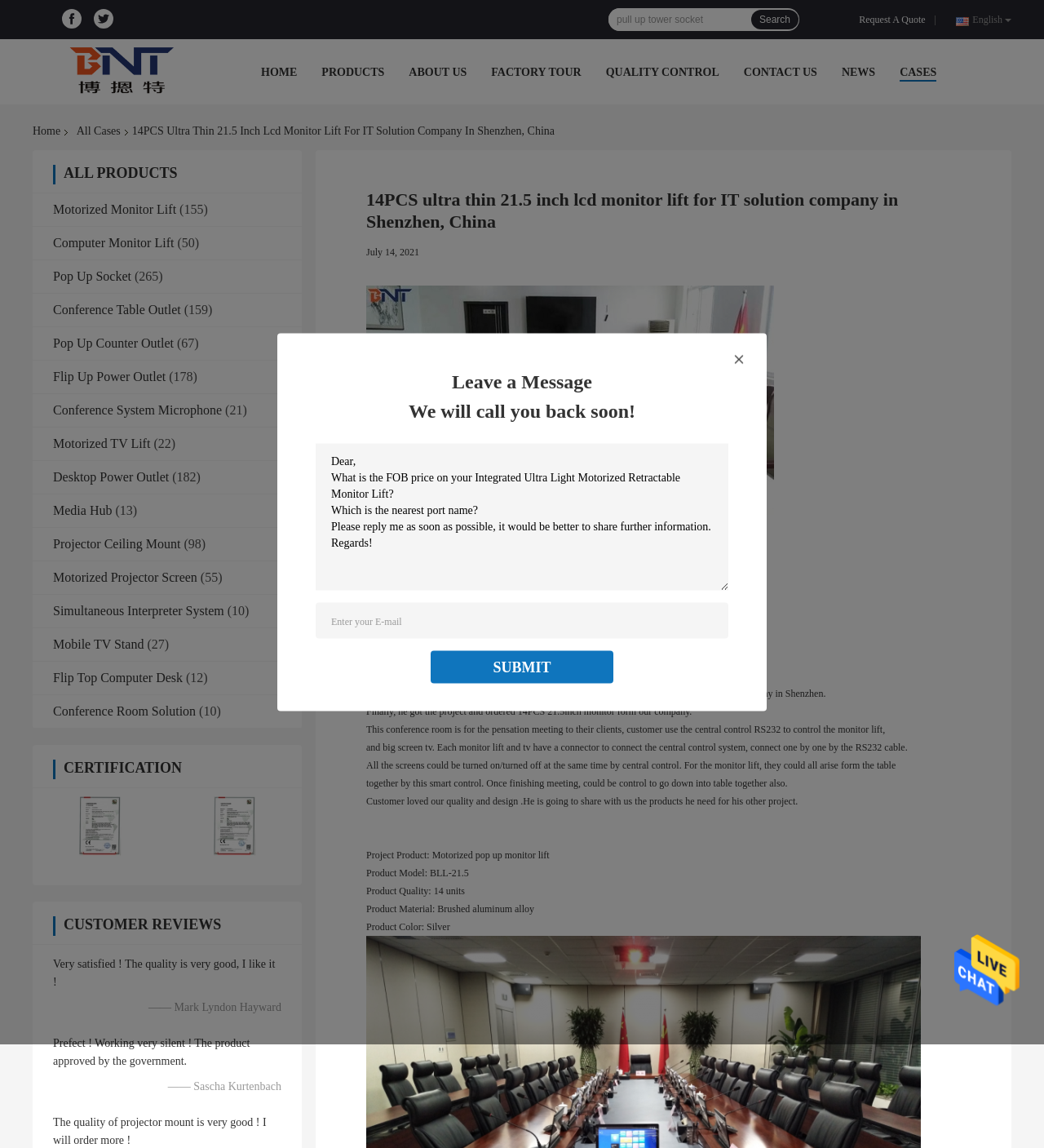Pinpoint the bounding box coordinates of the element that must be clicked to accomplish the following instruction: "Click the 'Send Message' button". The coordinates should be in the format of four float numbers between 0 and 1, i.e., [left, top, right, bottom].

[0.914, 0.841, 0.977, 0.851]